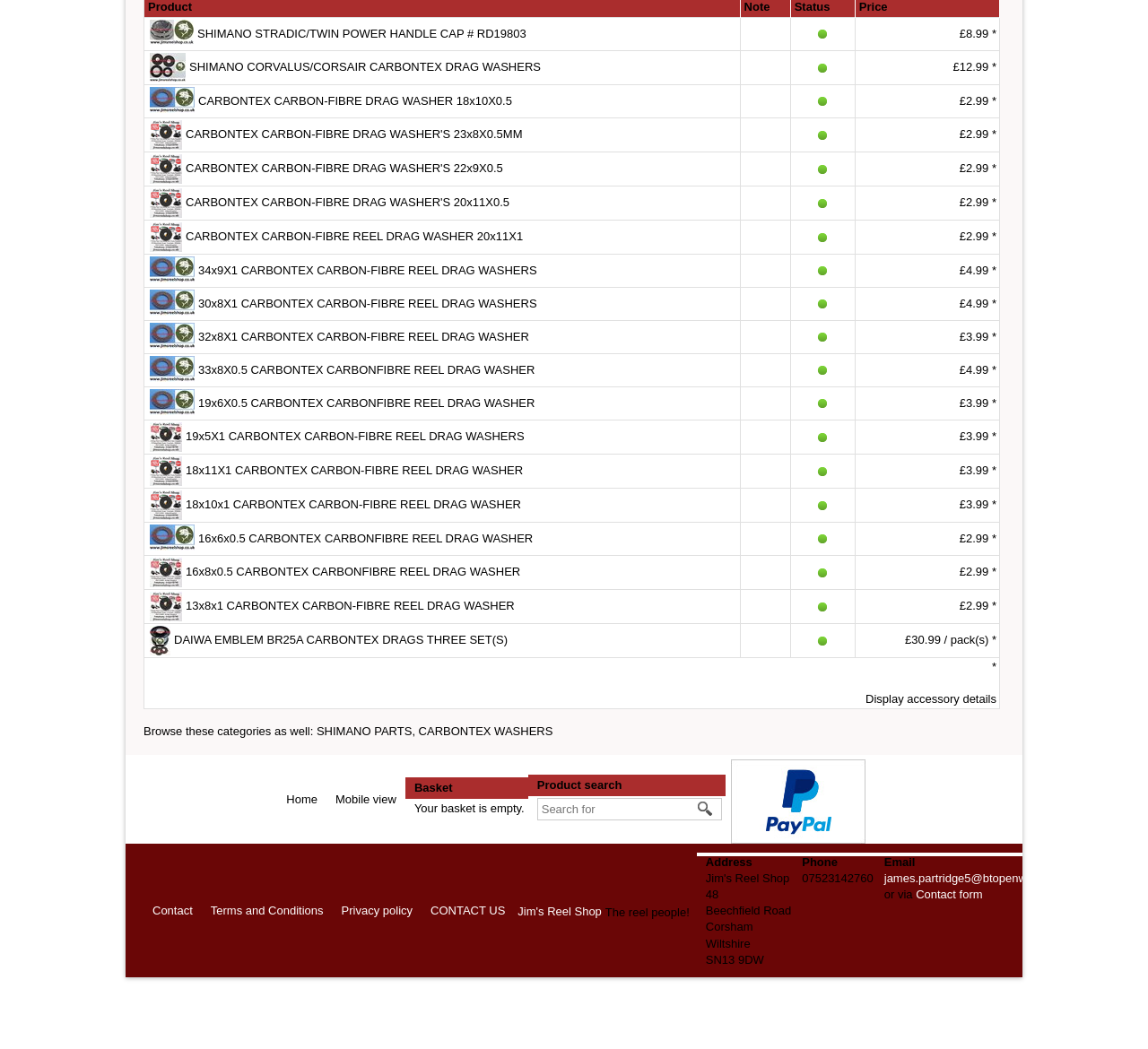Specify the bounding box coordinates of the area to click in order to execute this command: 'click the link to view SHIMANO STRADIC/TWIN POWER HANDLE CAP # RD19803'. The coordinates should consist of four float numbers ranging from 0 to 1, and should be formatted as [left, top, right, bottom].

[0.172, 0.026, 0.458, 0.038]